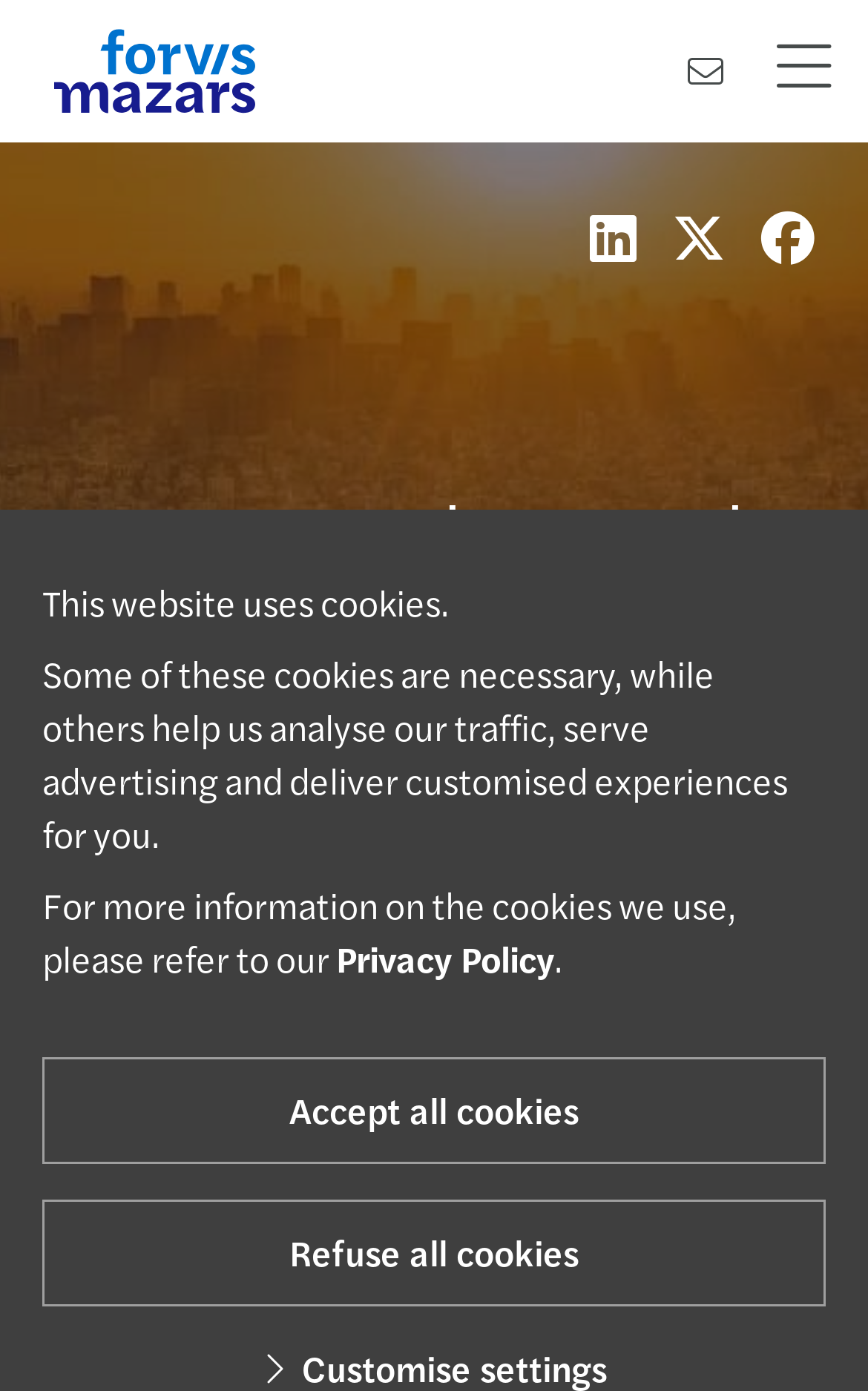Given the webpage screenshot and the description, determine the bounding box coordinates (top-left x, top-left y, bottom-right x, bottom-right y) that define the location of the UI element matching this description: alt="Mazars logo"

[0.062, 0.021, 0.294, 0.082]